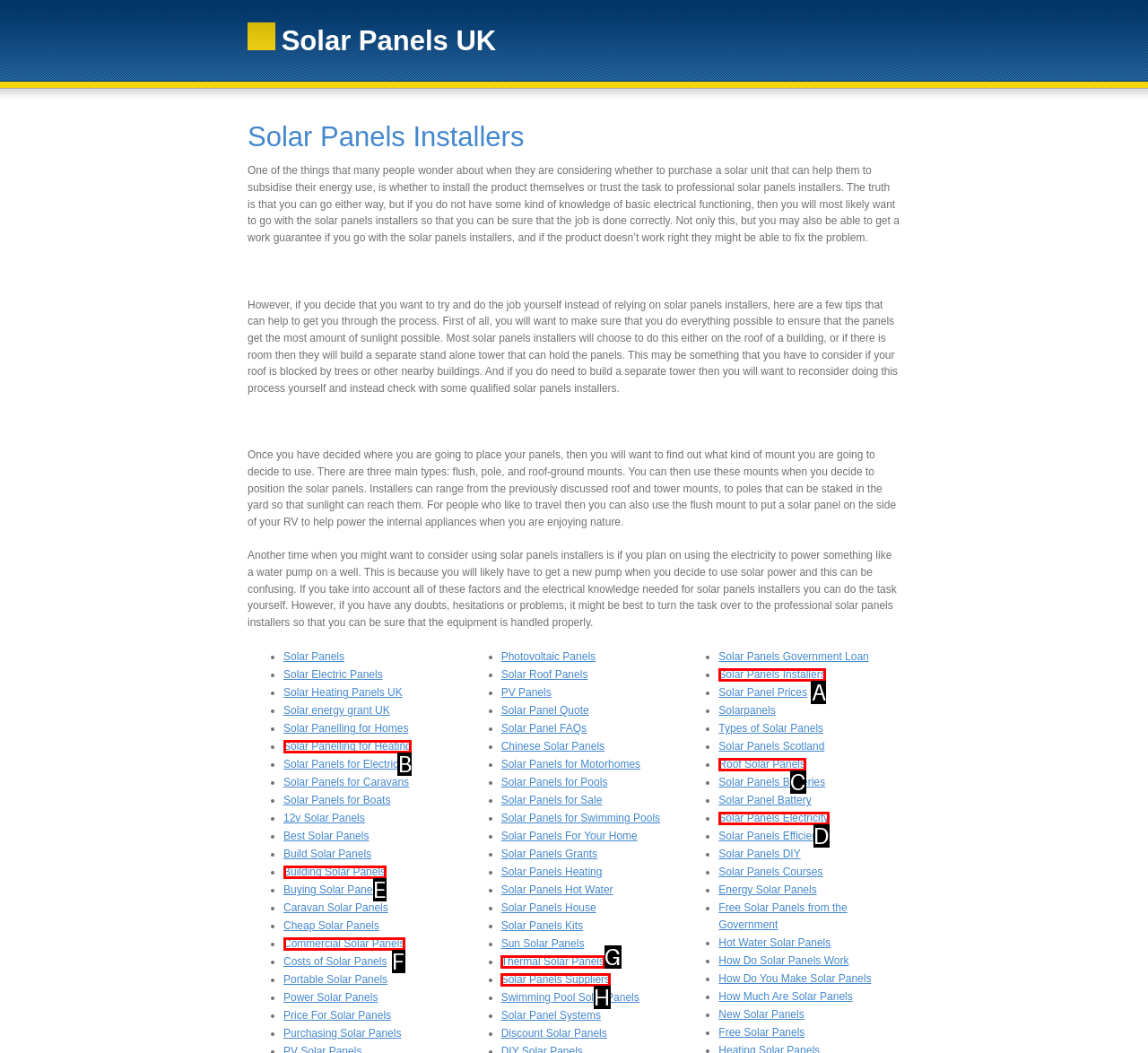Specify which HTML element I should click to complete this instruction: click the link 'Building Solar Panels' Answer with the letter of the relevant option.

E